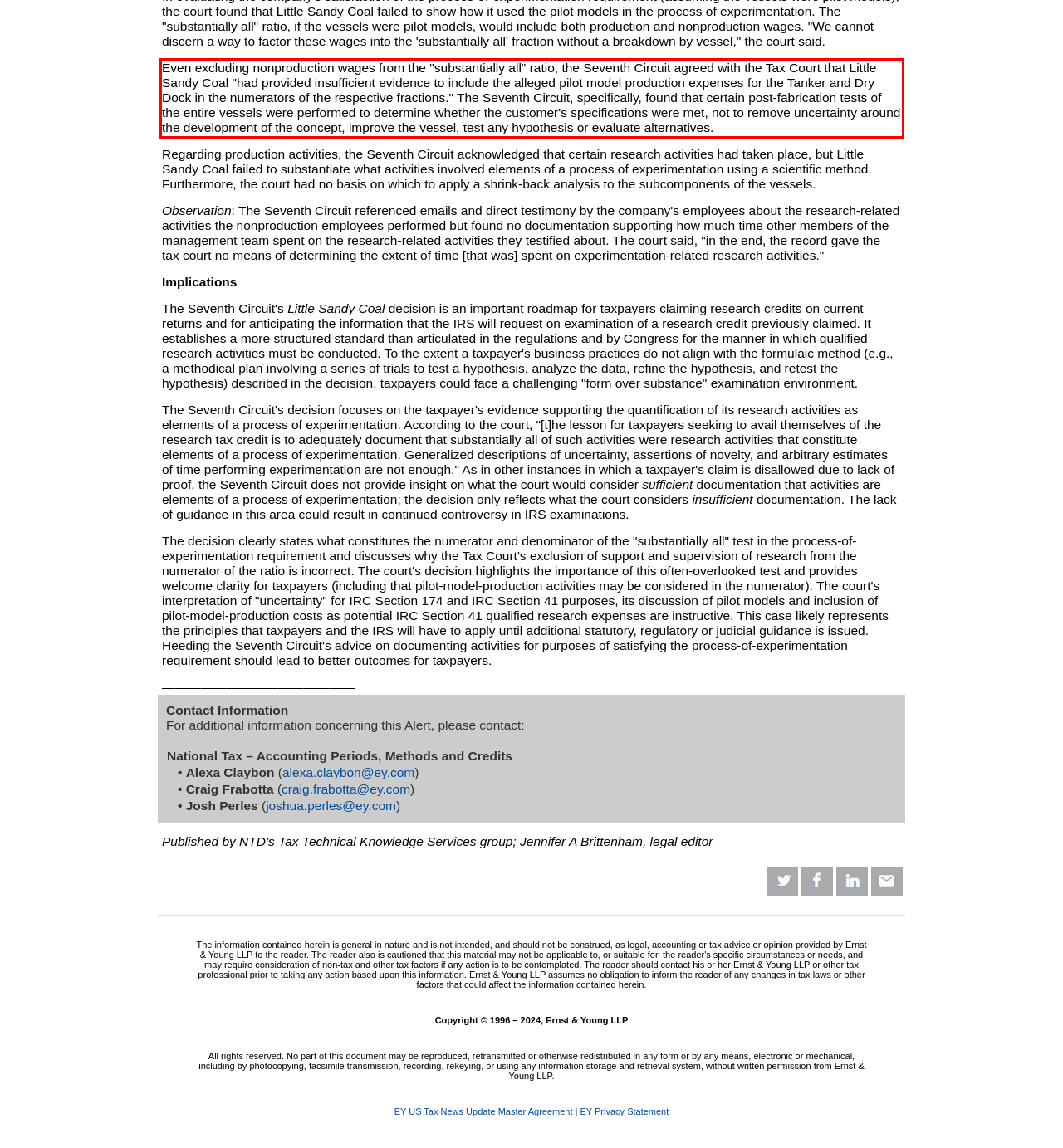By examining the provided screenshot of a webpage, recognize the text within the red bounding box and generate its text content.

Even excluding nonproduction wages from the "substantially all" ratio, the Seventh Circuit agreed with the Tax Court that Little Sandy Coal "had provided insufficient evidence to include the alleged pilot model production expenses for the Tanker and Dry Dock in the numerators of the respective fractions." The Seventh Circuit, specifically, found that certain post-fabrication tests of the entire vessels were performed to determine whether the customer's specifications were met, not to remove uncertainty around the development of the concept, improve the vessel, test any hypothesis or evaluate alternatives.